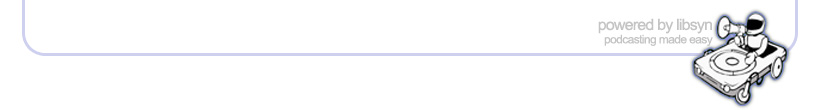Generate a detailed caption that encompasses all aspects of the image.

This image features a minimalist design footer that highlights the phrase "powered by Libsyn," indicating it is associated with Libsyn, a popular podcast hosting service. Accompanying this text is a stylized graphic of a small character operating a vintage-style record player on wheels, symbolizing the ease of podcasting facilitated by the platform. The overall aesthetic is clean and professional, designed to convey a sense of innovation in the podcasting industry while maintaining a friendly and approachable vibe. This footer serves to brand the service effectively, making it clear that the content was produced using Libsyn's user-friendly tools.